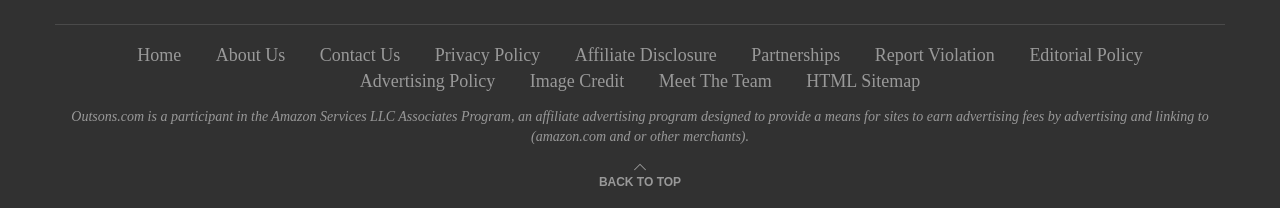How many links are there on the top navigation bar?
Based on the visual information, provide a detailed and comprehensive answer.

By counting the links on the top navigation bar, I found that there are 7 links, namely 'Home', 'About Us', 'Contact Us', 'Privacy Policy', 'Affiliate Disclosure', 'Partnerships', and 'Report Violation'.